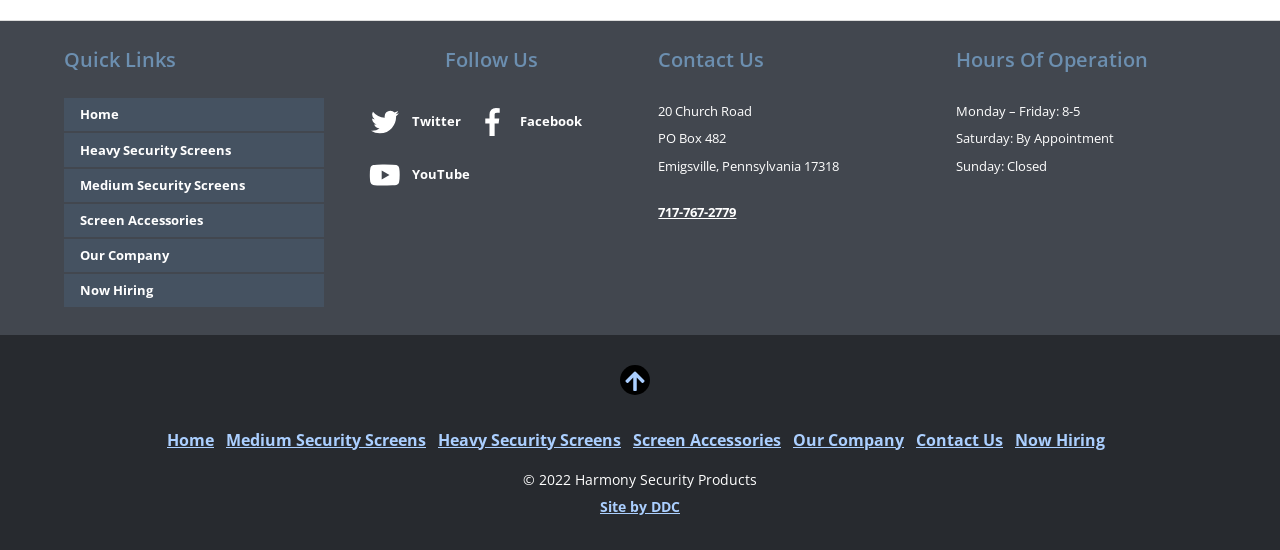What social media platforms does the company have?
Using the image, provide a detailed and thorough answer to the question.

The company's social media presence is indicated by the links provided in the 'Follow Us' section, which includes Twitter, Facebook, and YouTube.